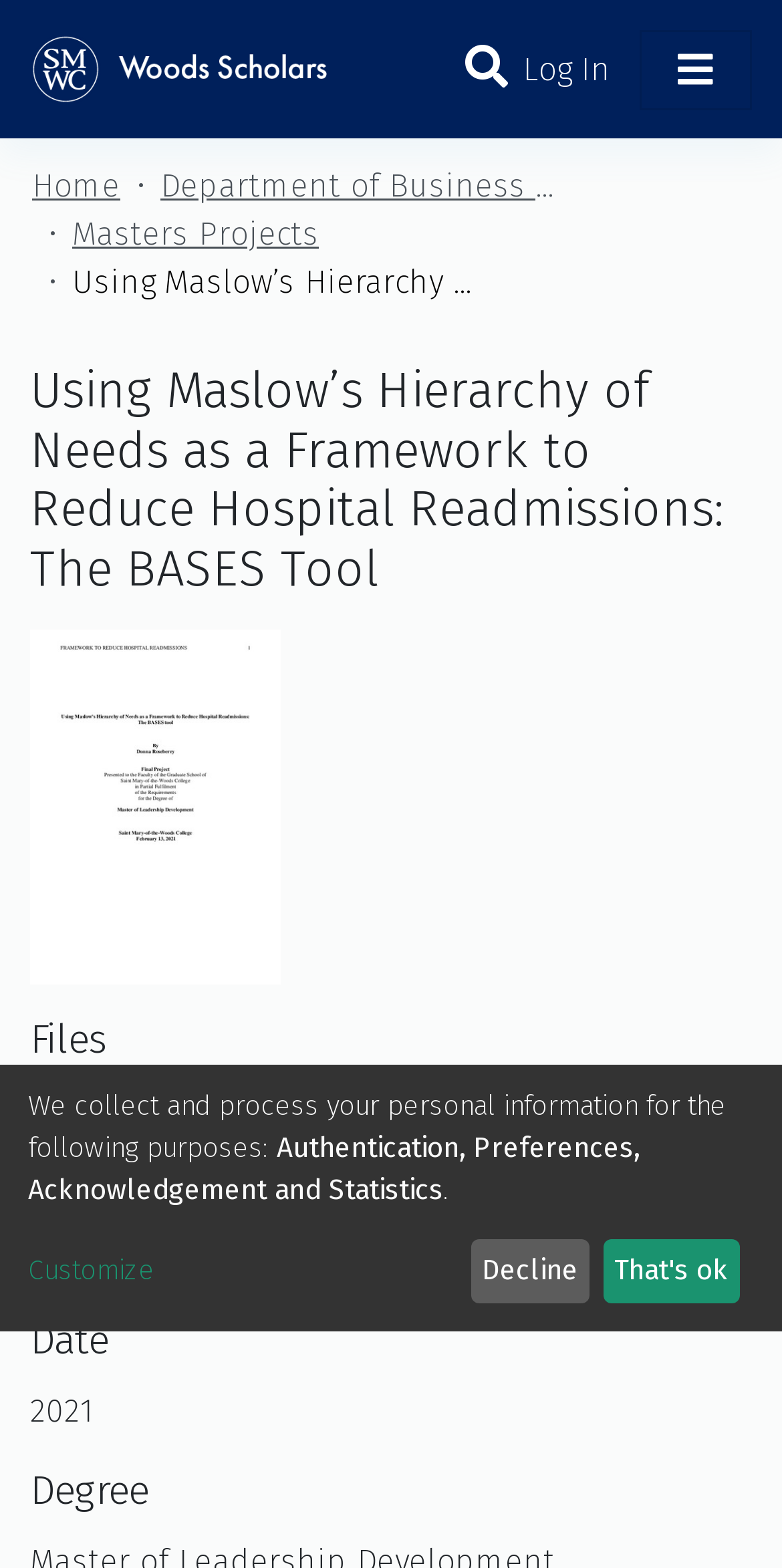Identify the bounding box coordinates of the element to click to follow this instruction: 'Search for something'. Ensure the coordinates are four float values between 0 and 1, provided as [left, top, right, bottom].

[0.579, 0.019, 0.656, 0.067]